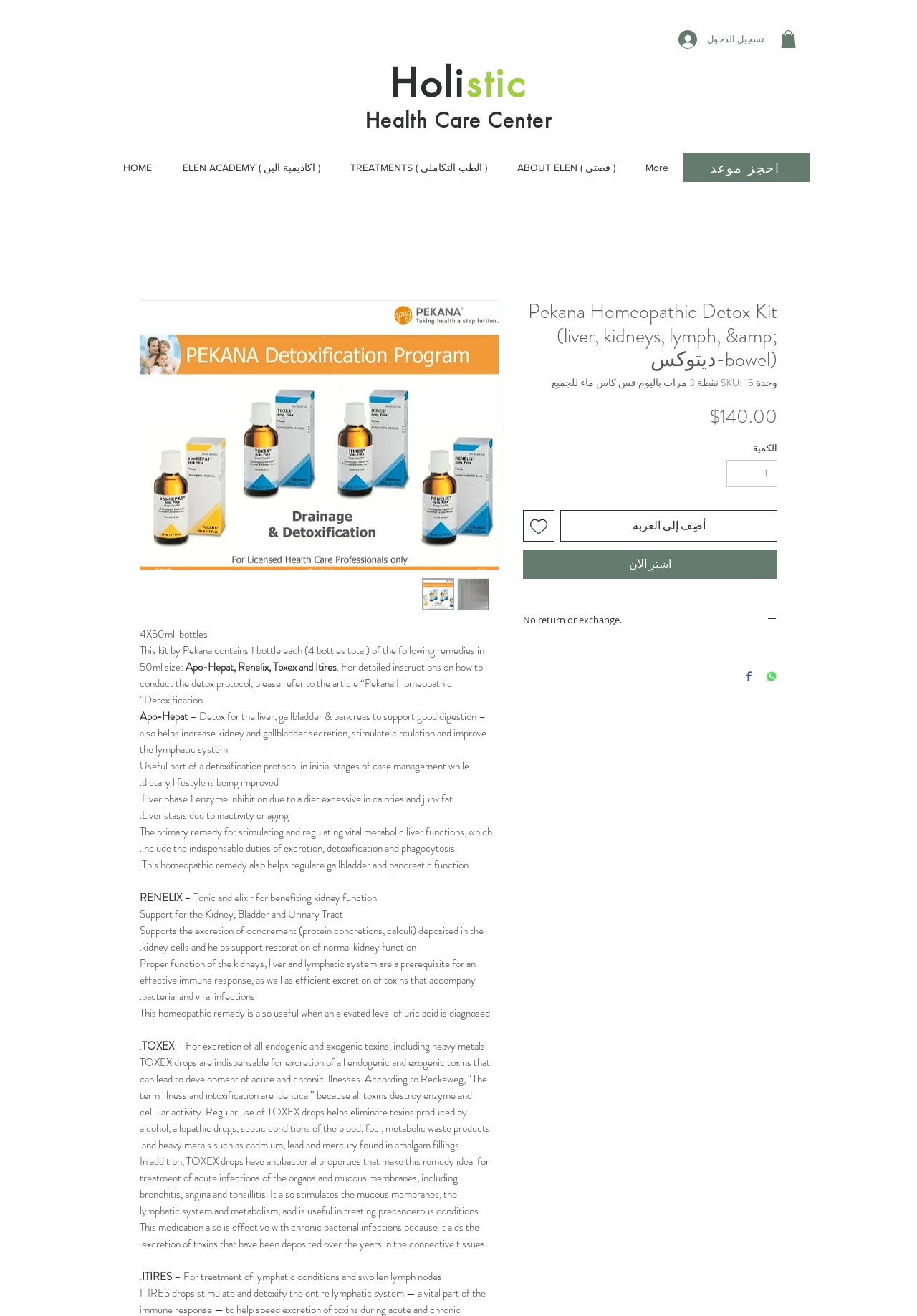What is the purpose of the ITIRES remedy?
Refer to the image and provide a concise answer in one word or phrase.

Treatment of lymphatic conditions